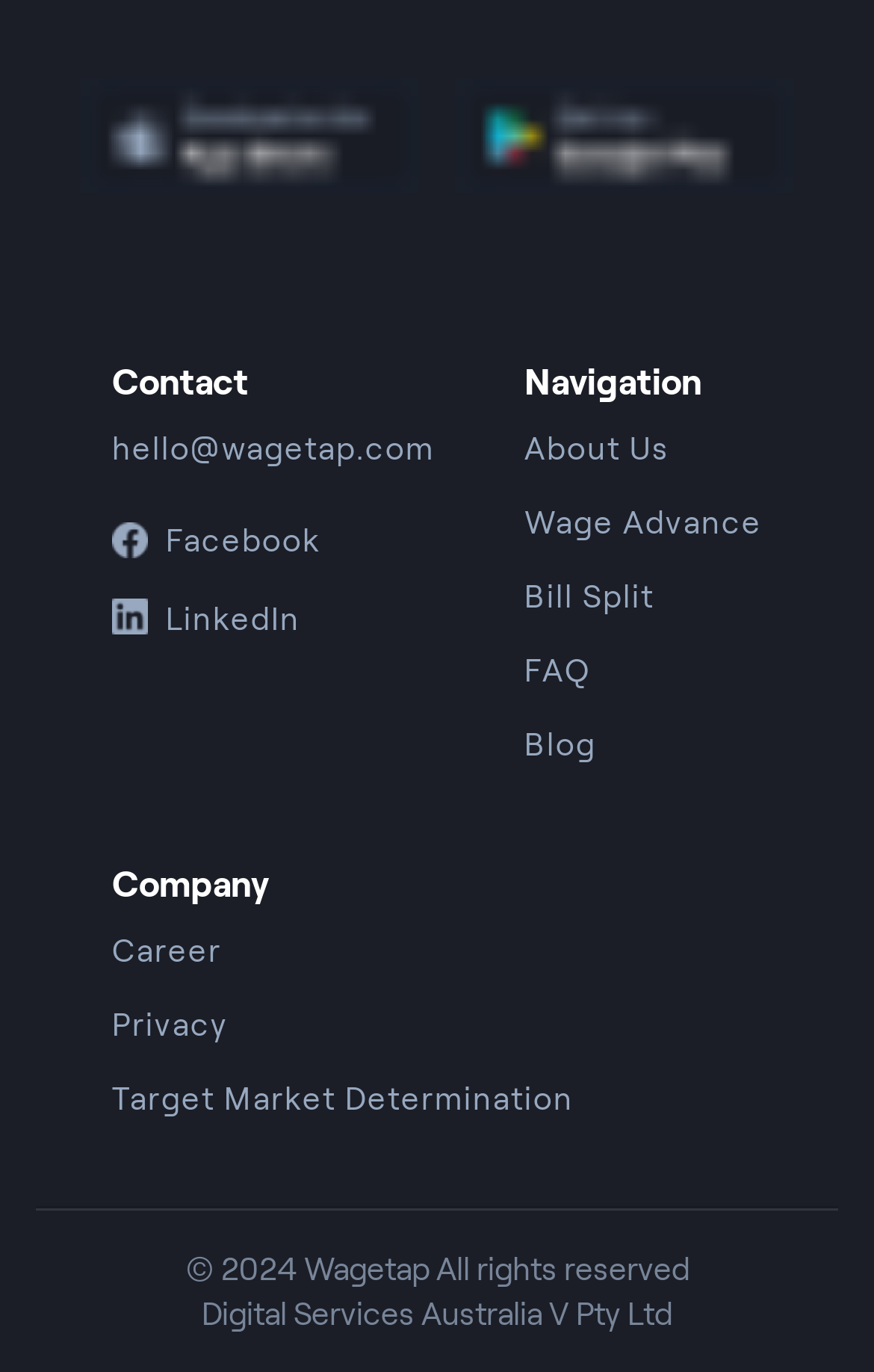Can you determine the bounding box coordinates of the area that needs to be clicked to fulfill the following instruction: "Get it on Google Play Store"?

[0.521, 0.061, 0.908, 0.092]